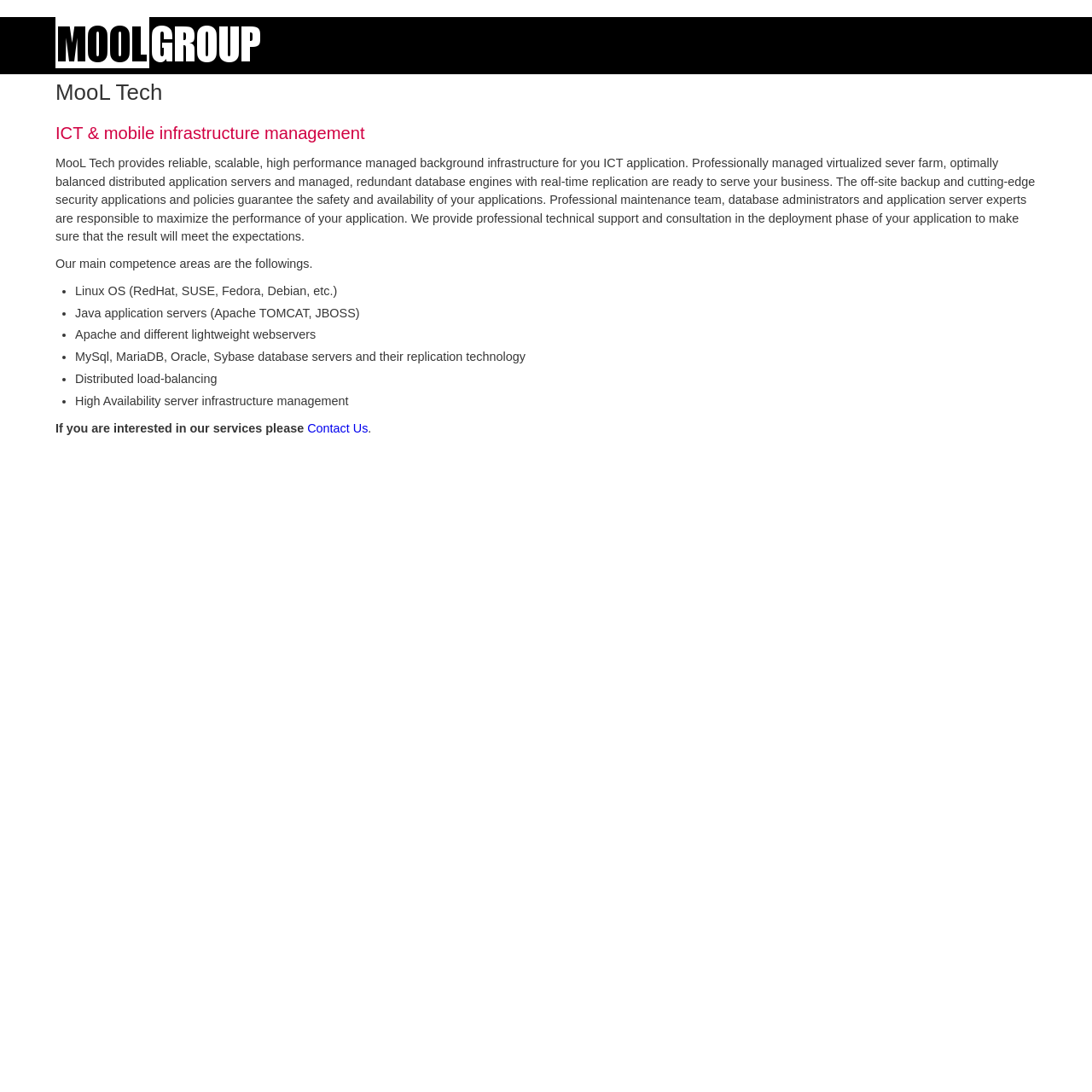What is the purpose of the off-site backup?
Refer to the image and give a detailed answer to the query.

The off-site backup is part of the managed background infrastructure provided by MooL Tech, and its purpose is to guarantee the safety and availability of the applications, along with the cutting-edge security applications and policies.